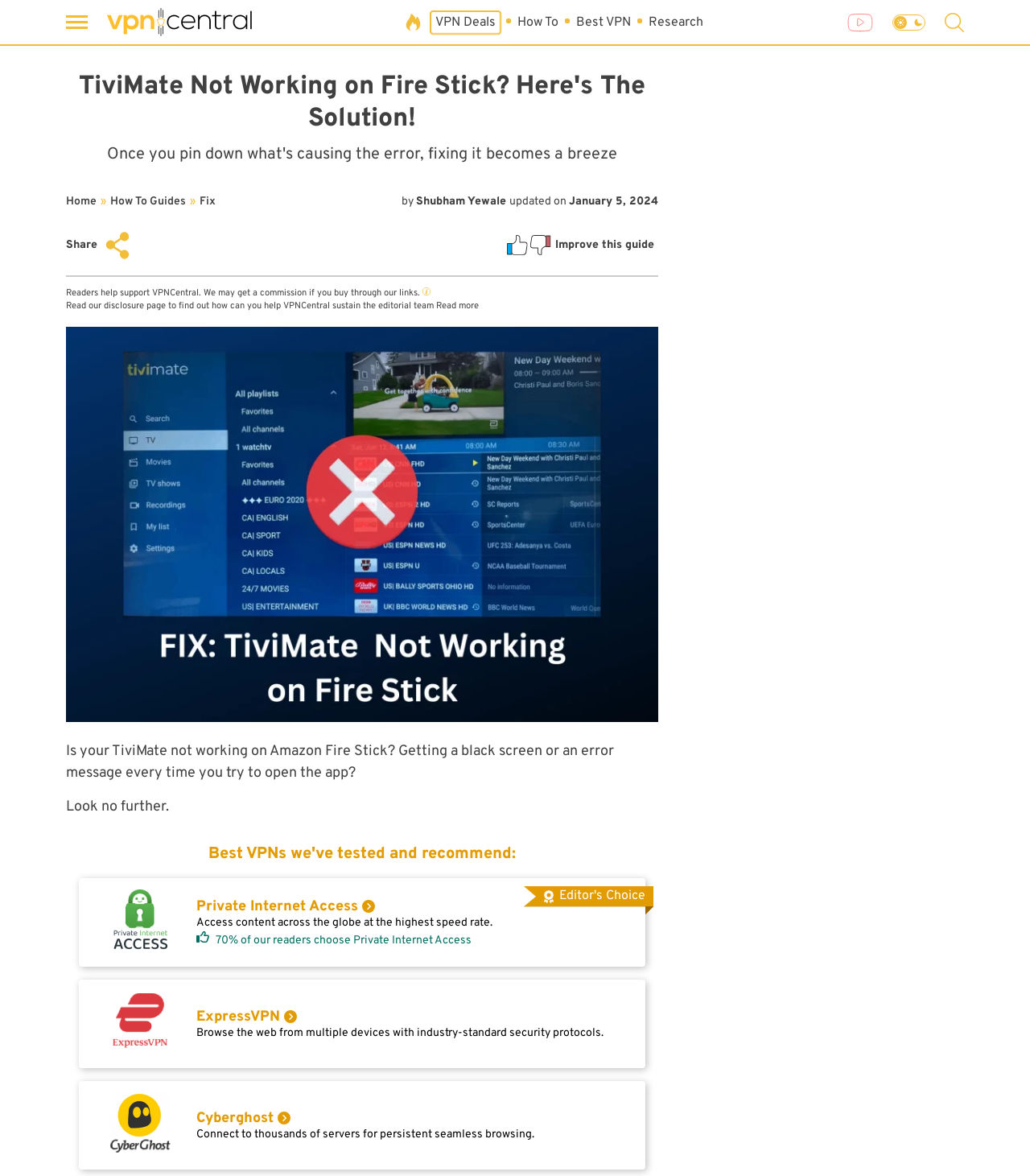Extract the main headline from the webpage and generate its text.

TiviMate Not Working on Fire Stick? Here's The Solution!